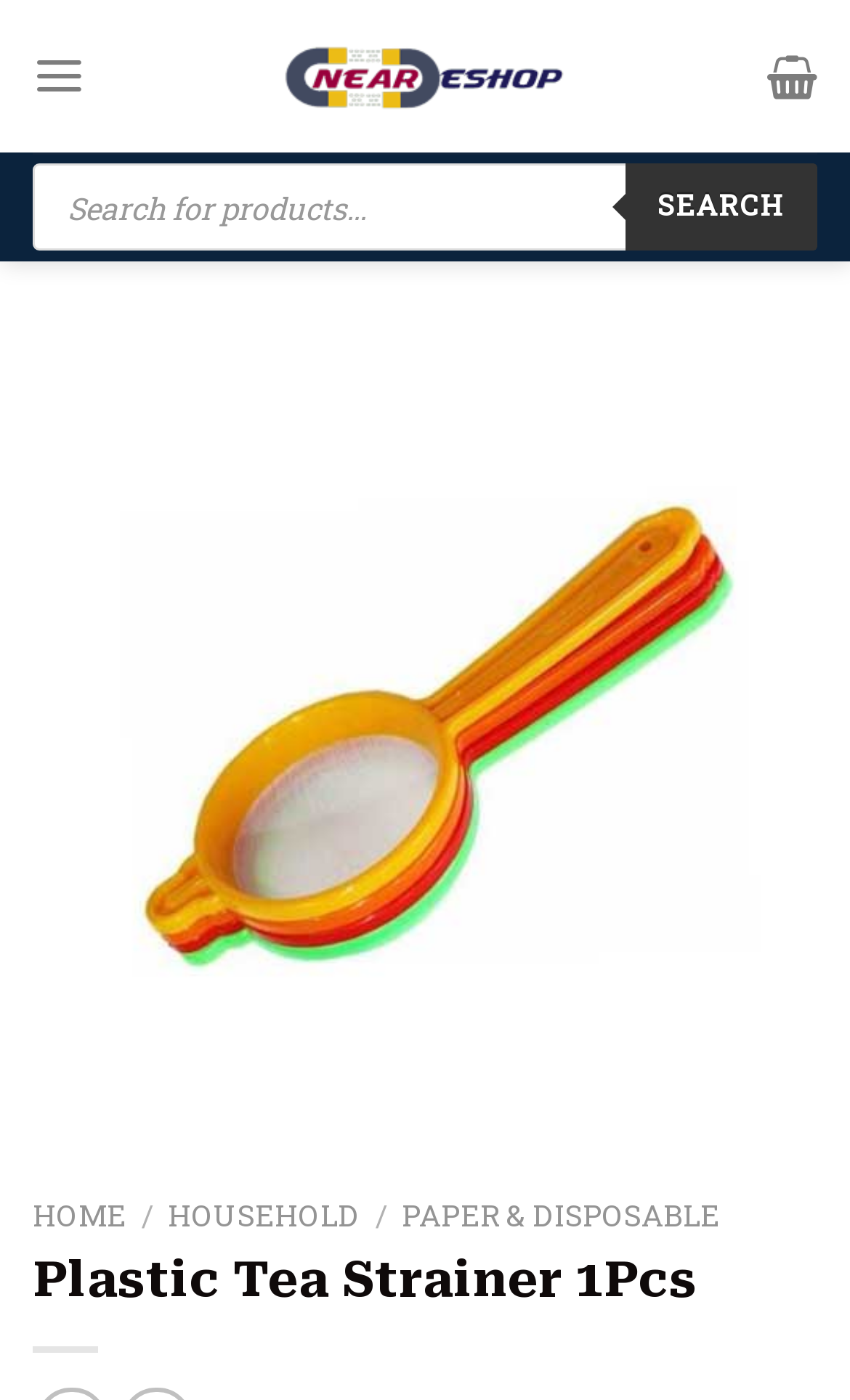Identify the bounding box coordinates of the section to be clicked to complete the task described by the following instruction: "View the CONTACT US page". The coordinates should be four float numbers between 0 and 1, formatted as [left, top, right, bottom].

None